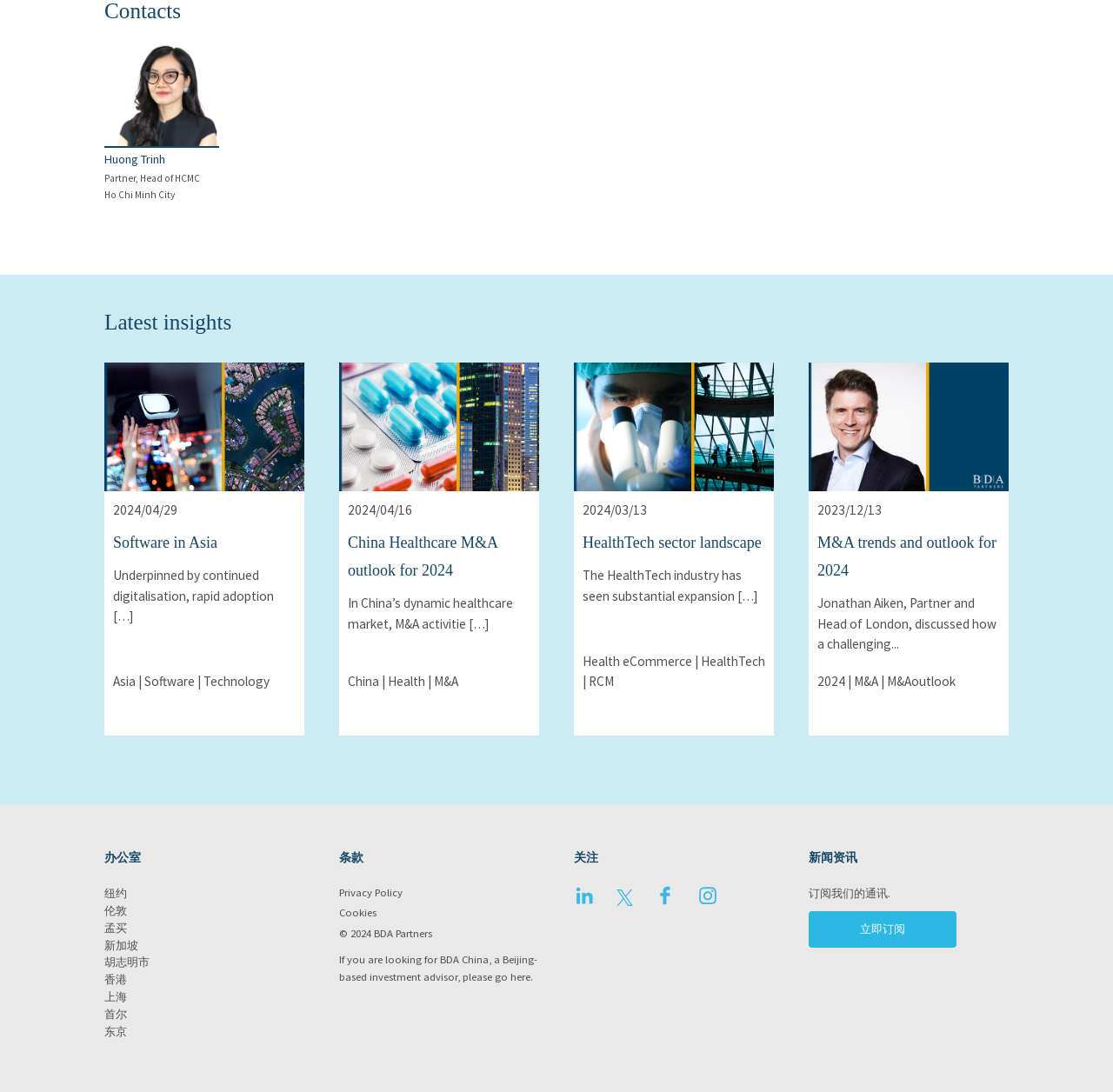Use one word or a short phrase to answer the question provided: 
What is the title of the latest insight?

Software in Asia